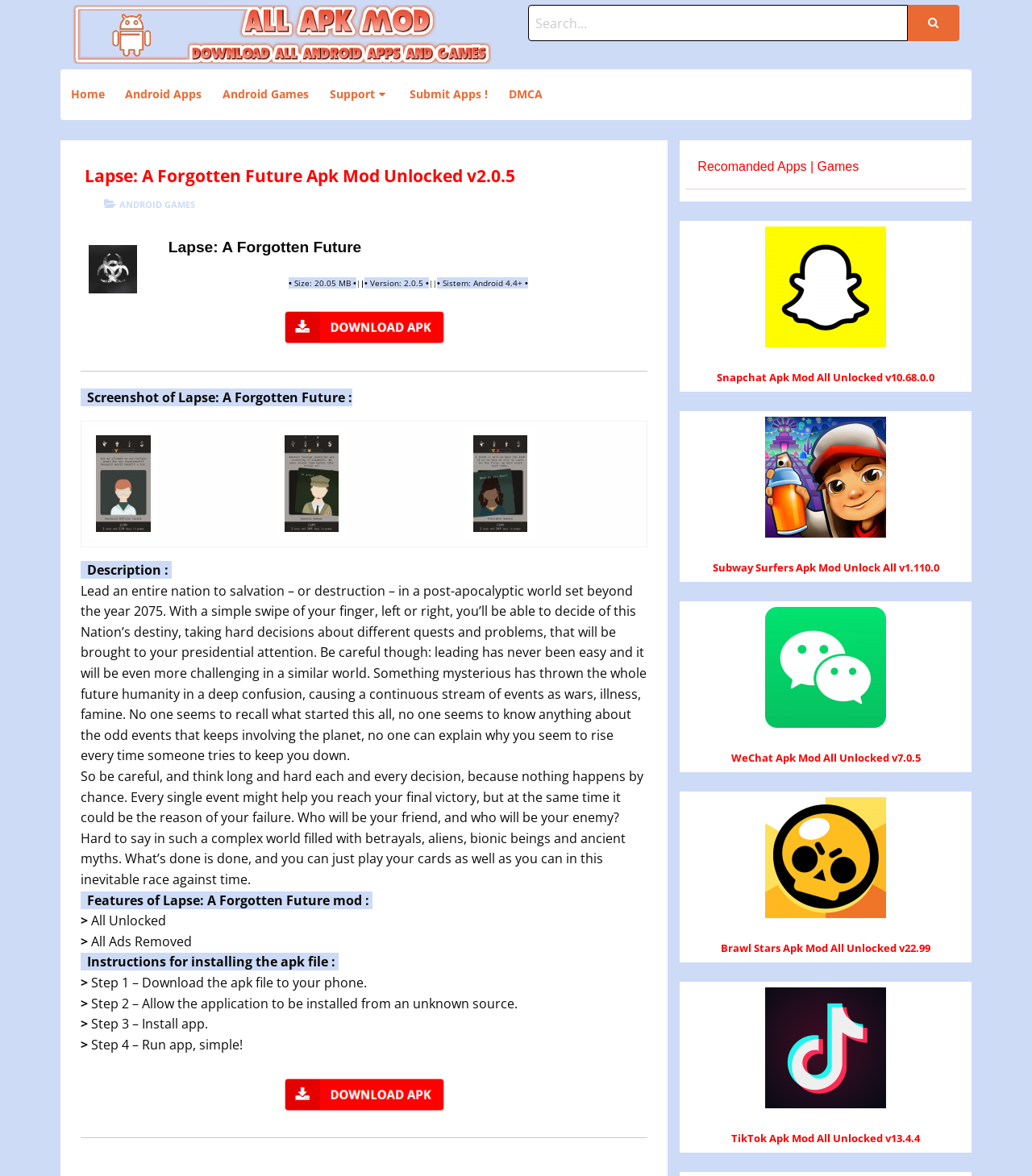What is the name of the app being described?
Please analyze the image and answer the question with as much detail as possible.

Based on the webpage content, the app being described is 'Lapse: A Forgotten Future' which is mentioned in the heading and throughout the page.